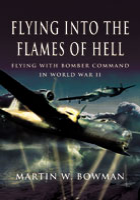Please provide a comprehensive answer to the question below using the information from the image: What is the author's name?

The author's name is featured at the bottom of the book cover, which serves to evoke the dramatic and brave narratives of those who served in the air force during World War II.